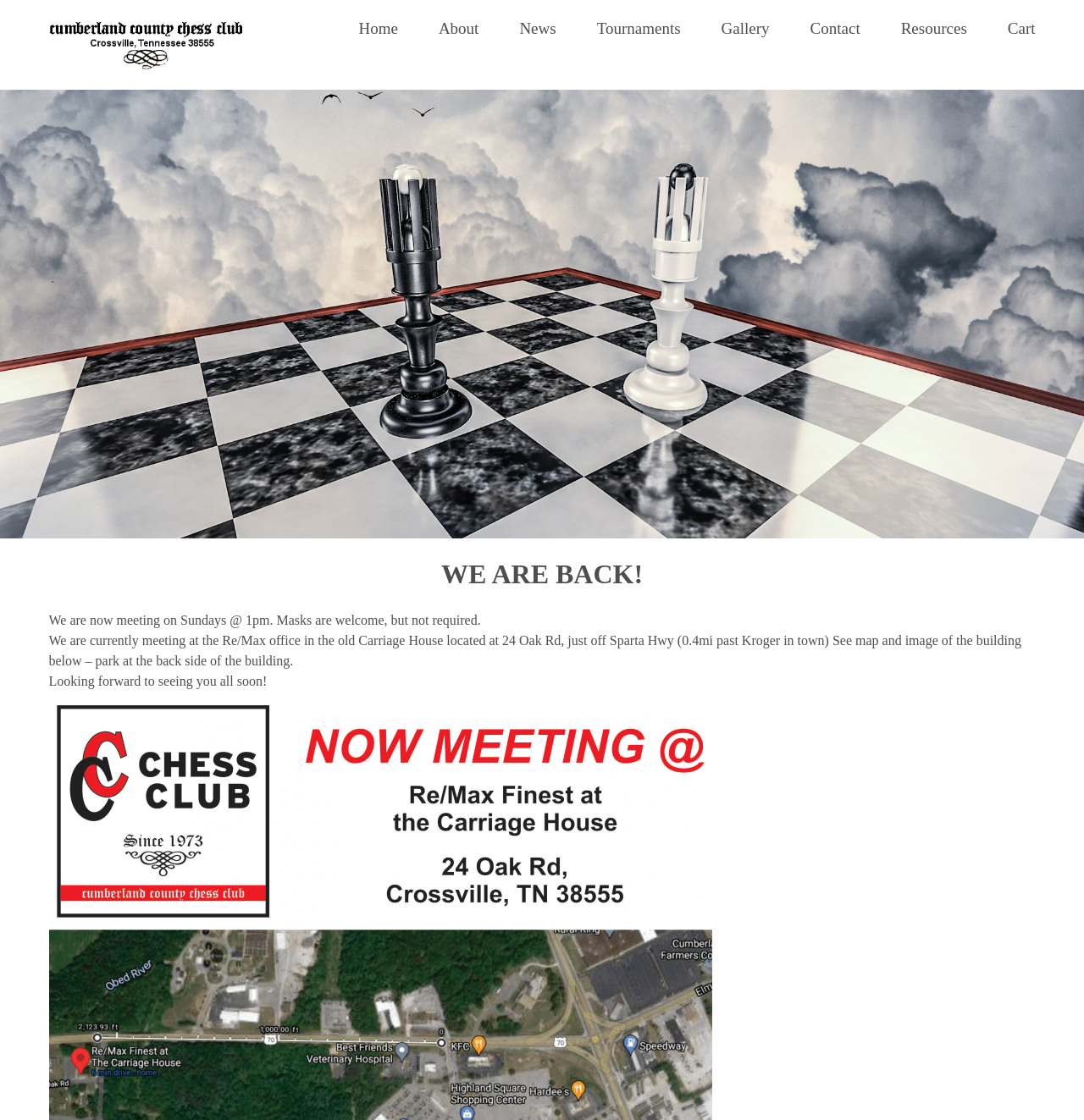What is the time of the meeting?
Examine the image closely and answer the question with as much detail as possible.

I found the answer by reading the text 'We are now meeting on Sundays @ 1pm. Masks are welcome, but not required.' which is located below the main heading 'WE ARE BACK!'.